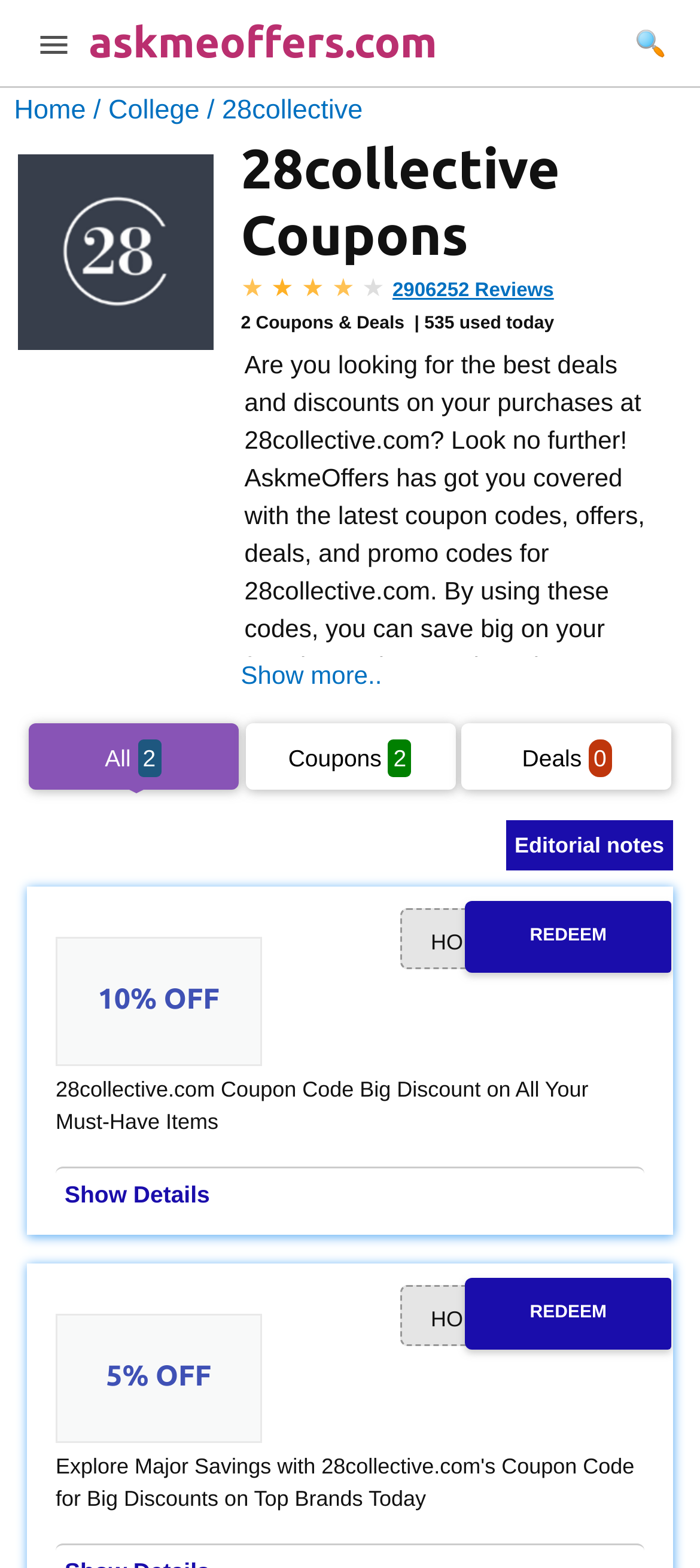Please identify the bounding box coordinates of the region to click in order to complete the task: "Go to the Home page". The coordinates must be four float numbers between 0 and 1, specified as [left, top, right, bottom].

None